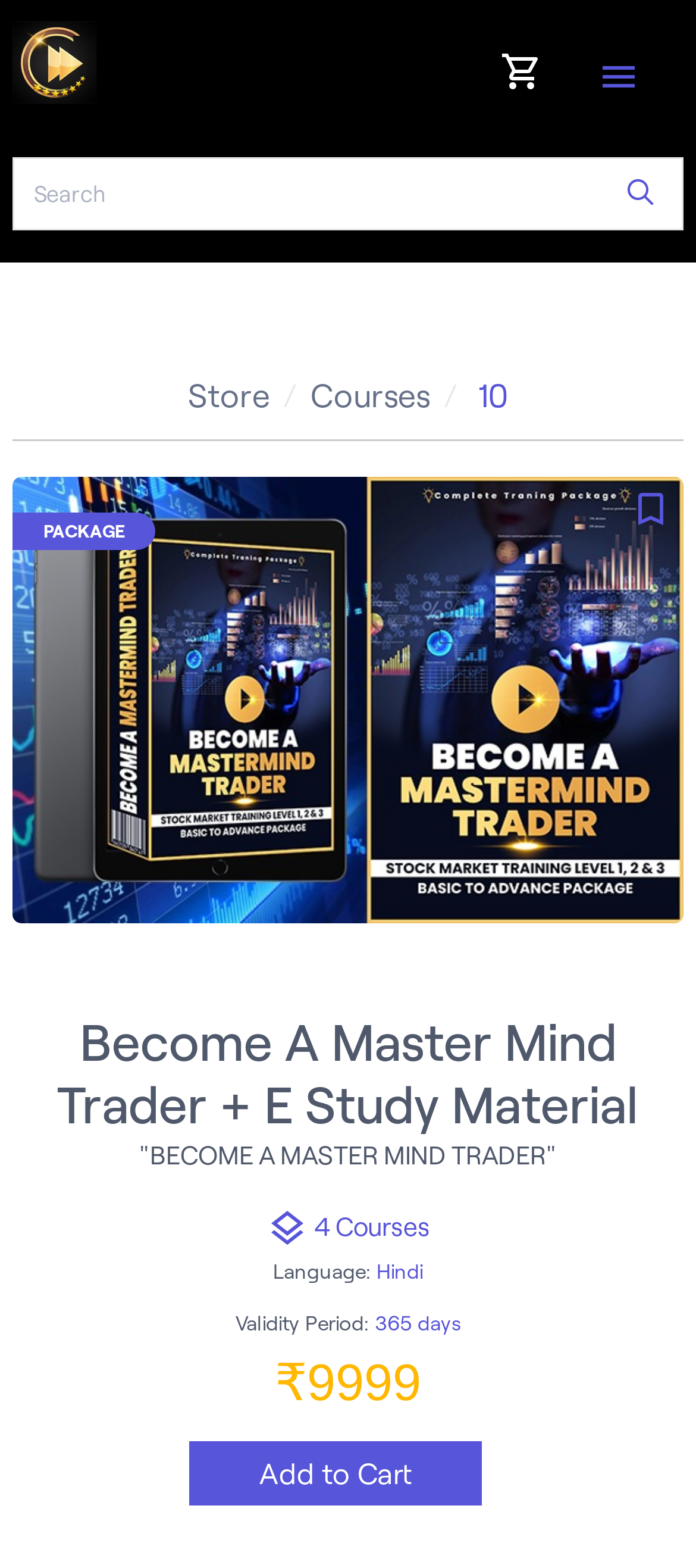Please find the bounding box coordinates of the section that needs to be clicked to achieve this instruction: "add to cart".

[0.272, 0.919, 0.691, 0.96]